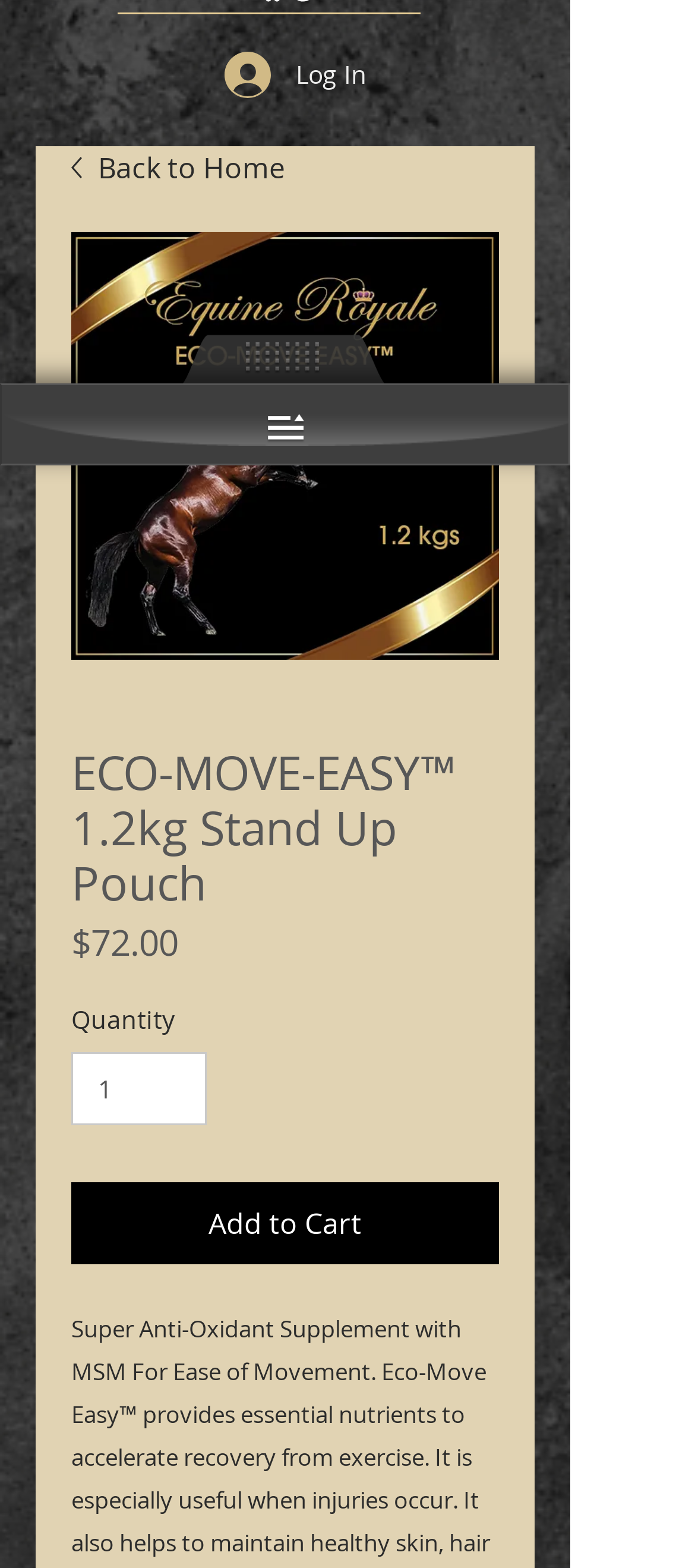Determine the bounding box for the described HTML element: "input value="1" aria-label="Quantity" value="1"". Ensure the coordinates are four float numbers between 0 and 1 in the format [left, top, right, bottom].

[0.103, 0.671, 0.298, 0.717]